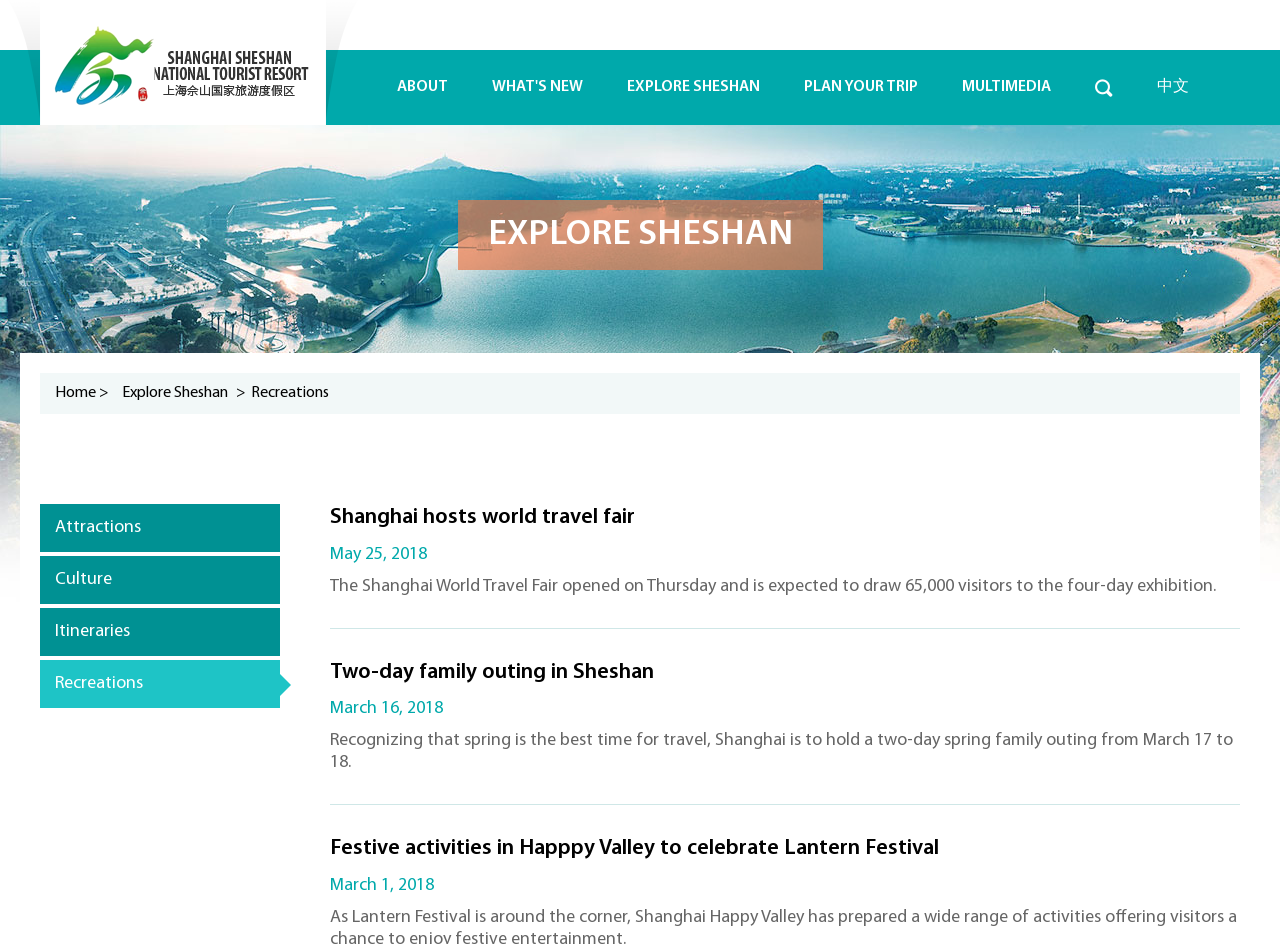Give a succinct answer to this question in a single word or phrase: 
What is the date of the Shanghai World Travel Fair?

May 25, 2018